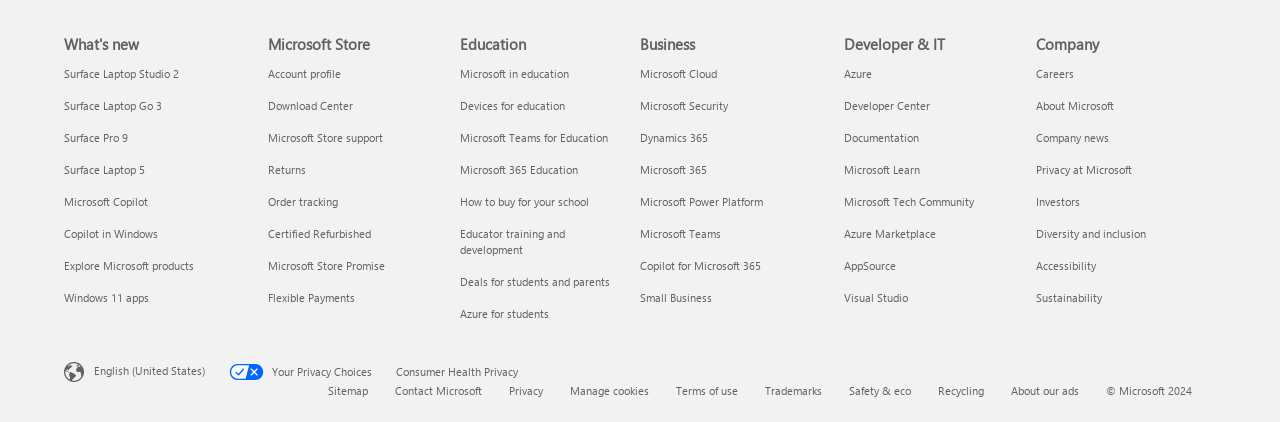Select the bounding box coordinates of the element I need to click to carry out the following instruction: "View Microsoft Cloud Business".

[0.5, 0.156, 0.56, 0.191]